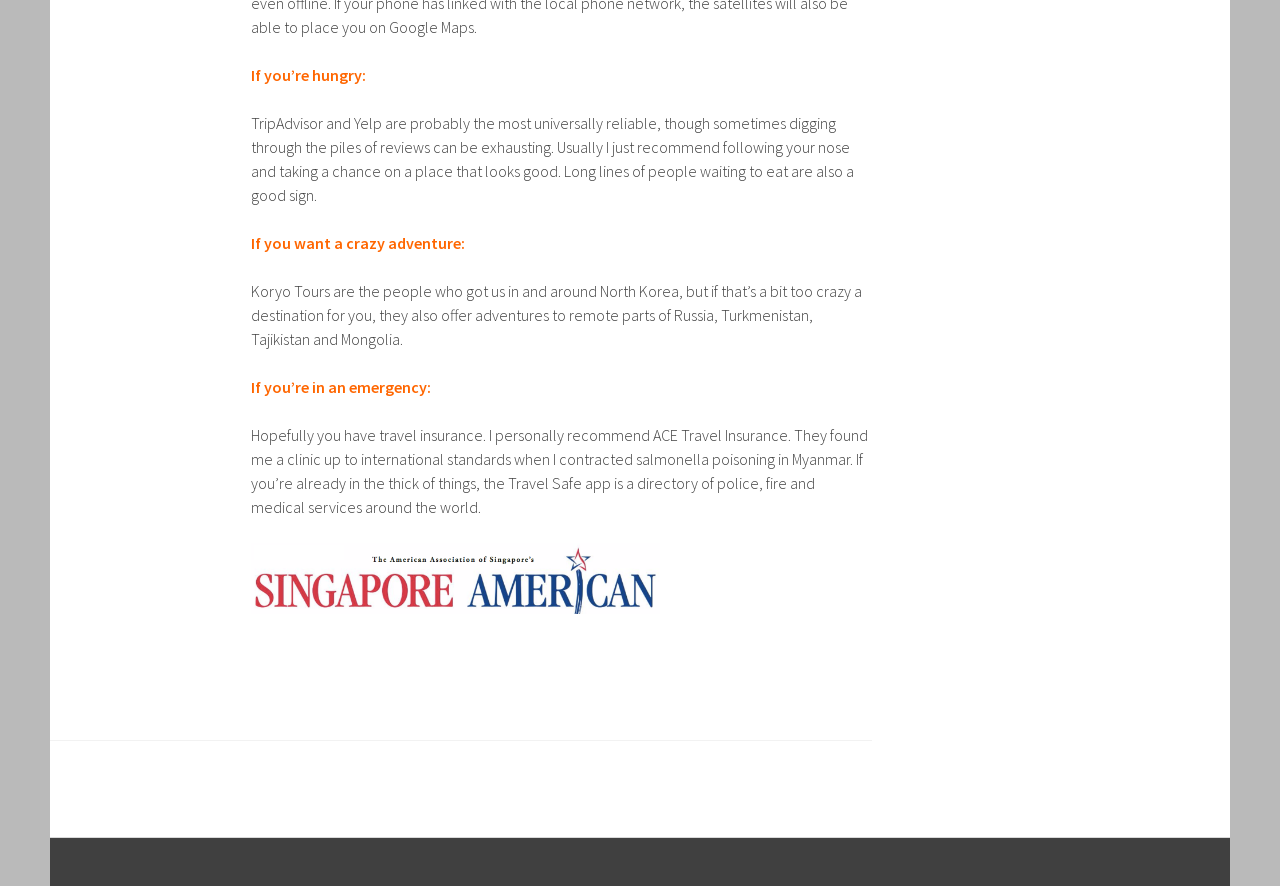Please analyze the image and give a detailed answer to the question:
What insurance is recommended for travelers?

The author personally recommends ACE Travel Insurance, as they found a clinic up to international standards when the author contracted salmonella poisoning in Myanmar.